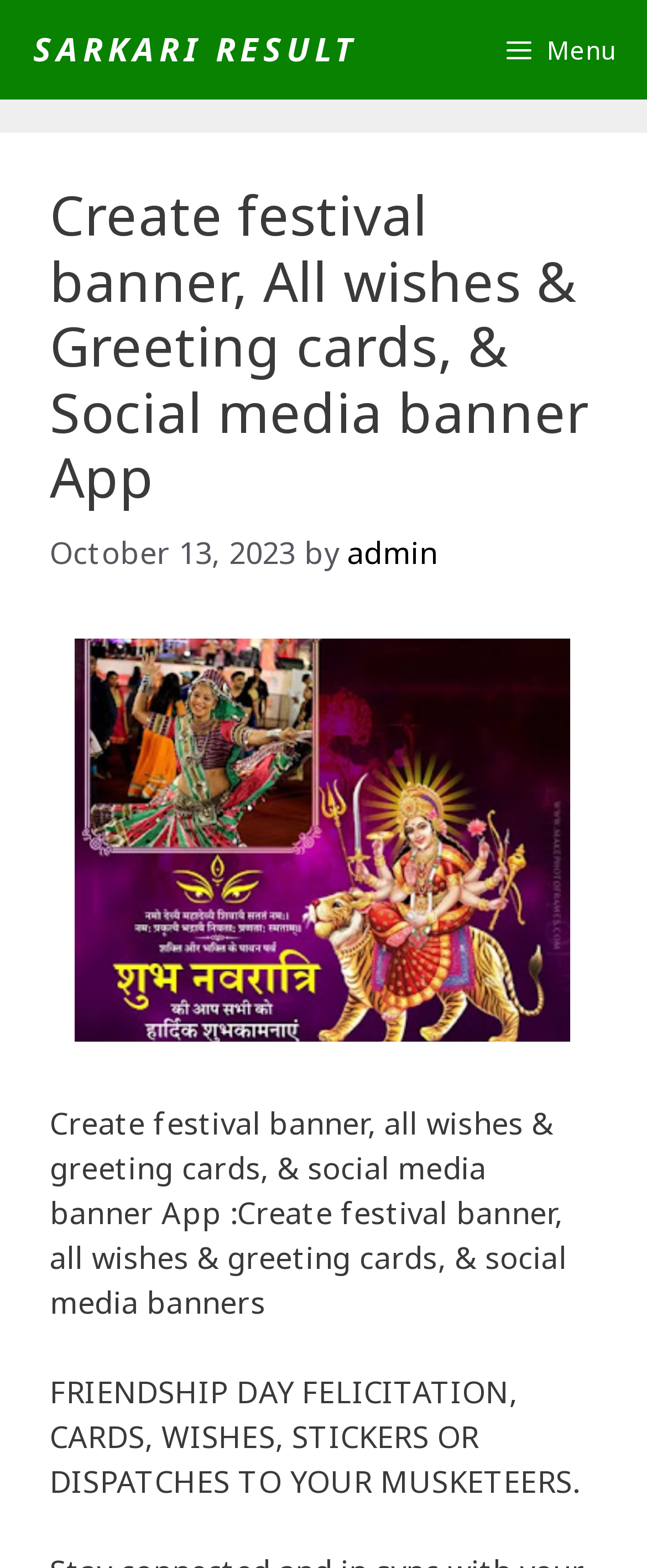Can you look at the image and give a comprehensive answer to the question:
What is the current date?

I found the current date by looking at the time element in the header section, which displays the date 'October 13, 2023'.